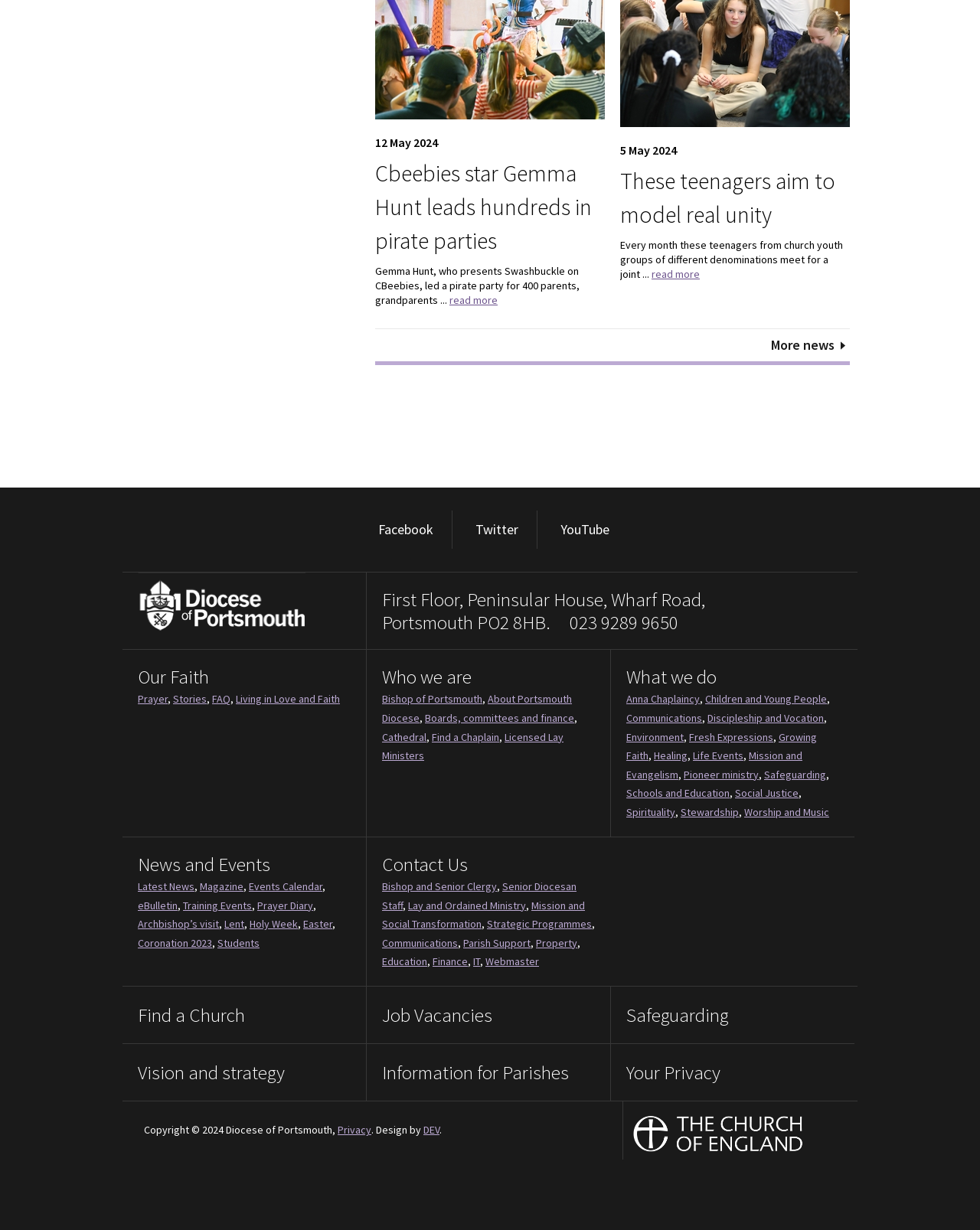For the following element description, predict the bounding box coordinates in the format (top-left x, top-left y, bottom-right x, bottom-right y). All values should be floating point numbers between 0 and 1. Description: Life Events

[0.707, 0.609, 0.759, 0.62]